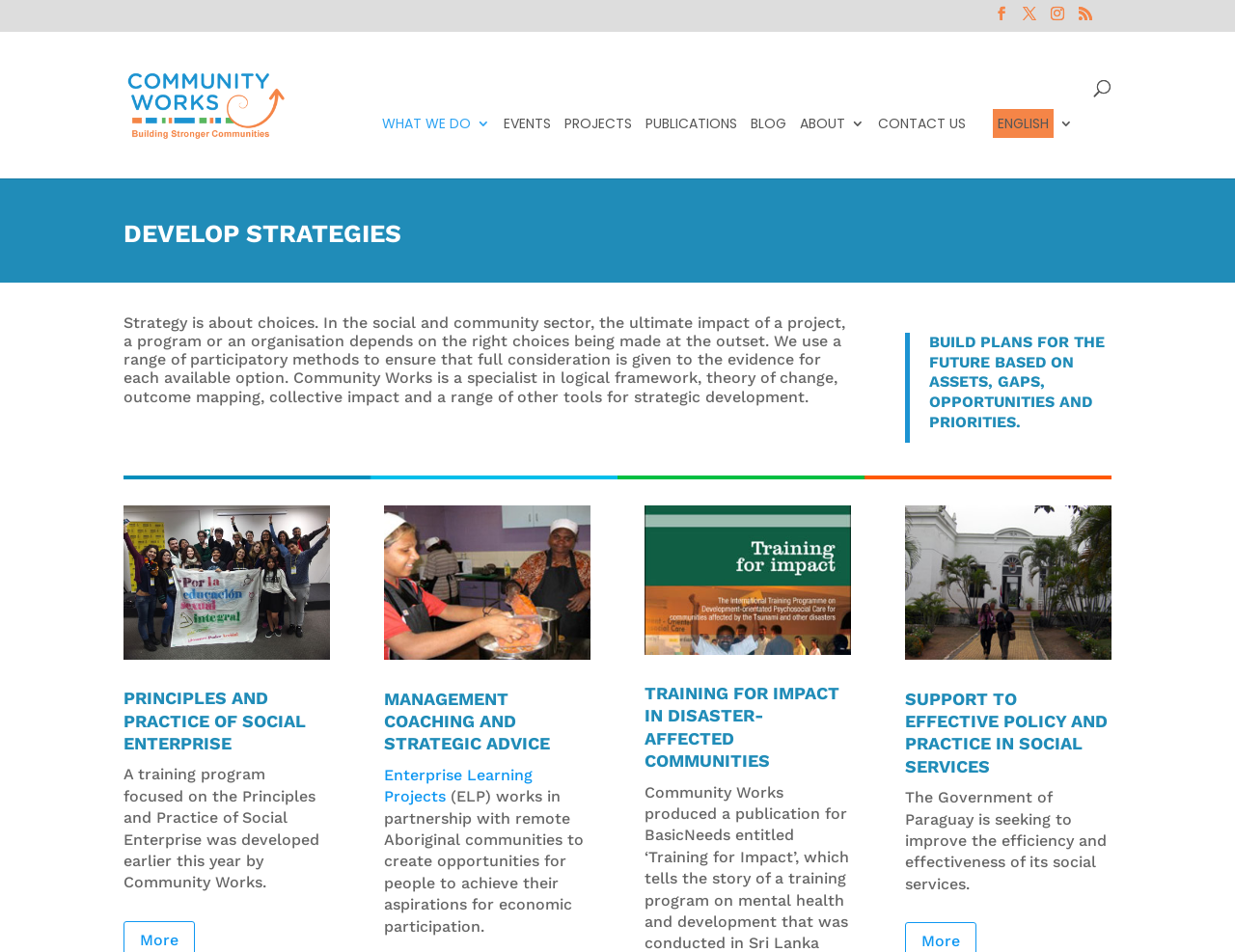Find the bounding box of the element with the following description: "name="s" placeholder="Search …" title="Search for:"". The coordinates must be four float numbers between 0 and 1, formatted as [left, top, right, bottom].

[0.157, 0.032, 0.877, 0.034]